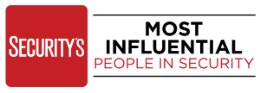Explain in detail what you see in the image.

The image features a bold and modern design that prominently displays the text "SECURITY'S MOST INFLUENTIAL PEOPLE IN SECURITY." The use of a striking red background for the word "SECURITY'S" contrasts with the bold black lettering of "MOST INFLUENTIAL," creating a visually impactful statement. This image likely serves as a promotional or informational graphic aimed at highlighting key figures in the security industry, encouraging viewers to recognize and honor those who have made significant contributions to the field. The overall design is clean and professional, reflecting the importance of the message it conveys.